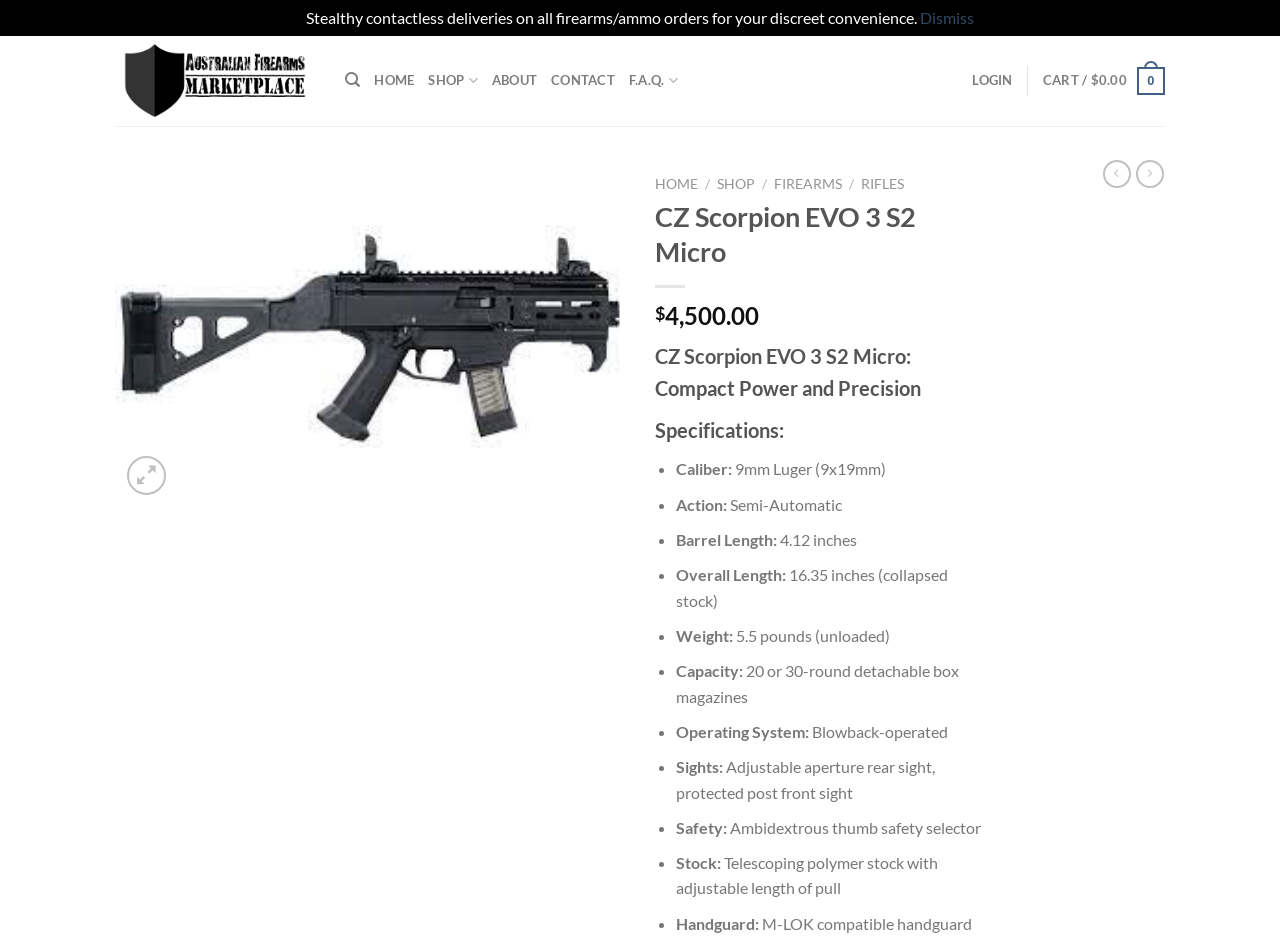Please pinpoint the bounding box coordinates for the region I should click to adhere to this instruction: "Click on the 'Firearms Online Australia' link".

[0.09, 0.045, 0.246, 0.127]